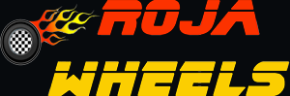What is the background color of the logo?
Refer to the image and give a detailed answer to the query.

The logo is set against a dark background, which enhances its visibility and impact, making it more noticeable and attention-grabbing.